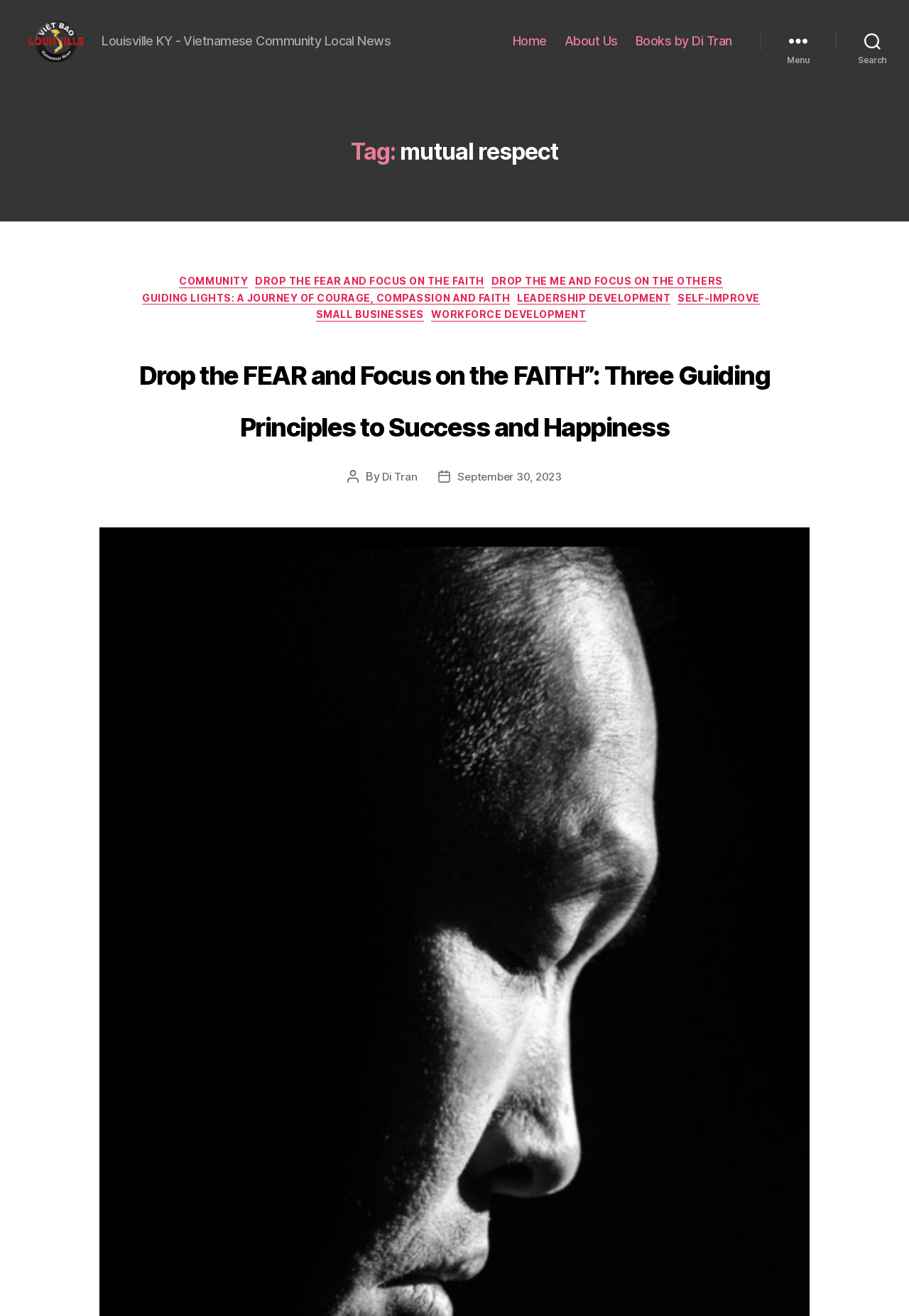What are the categories listed on the webpage?
Look at the screenshot and respond with a single word or phrase.

COMMUNITY, DROP THE FEAR AND FOCUS ON THE FAITH, etc.